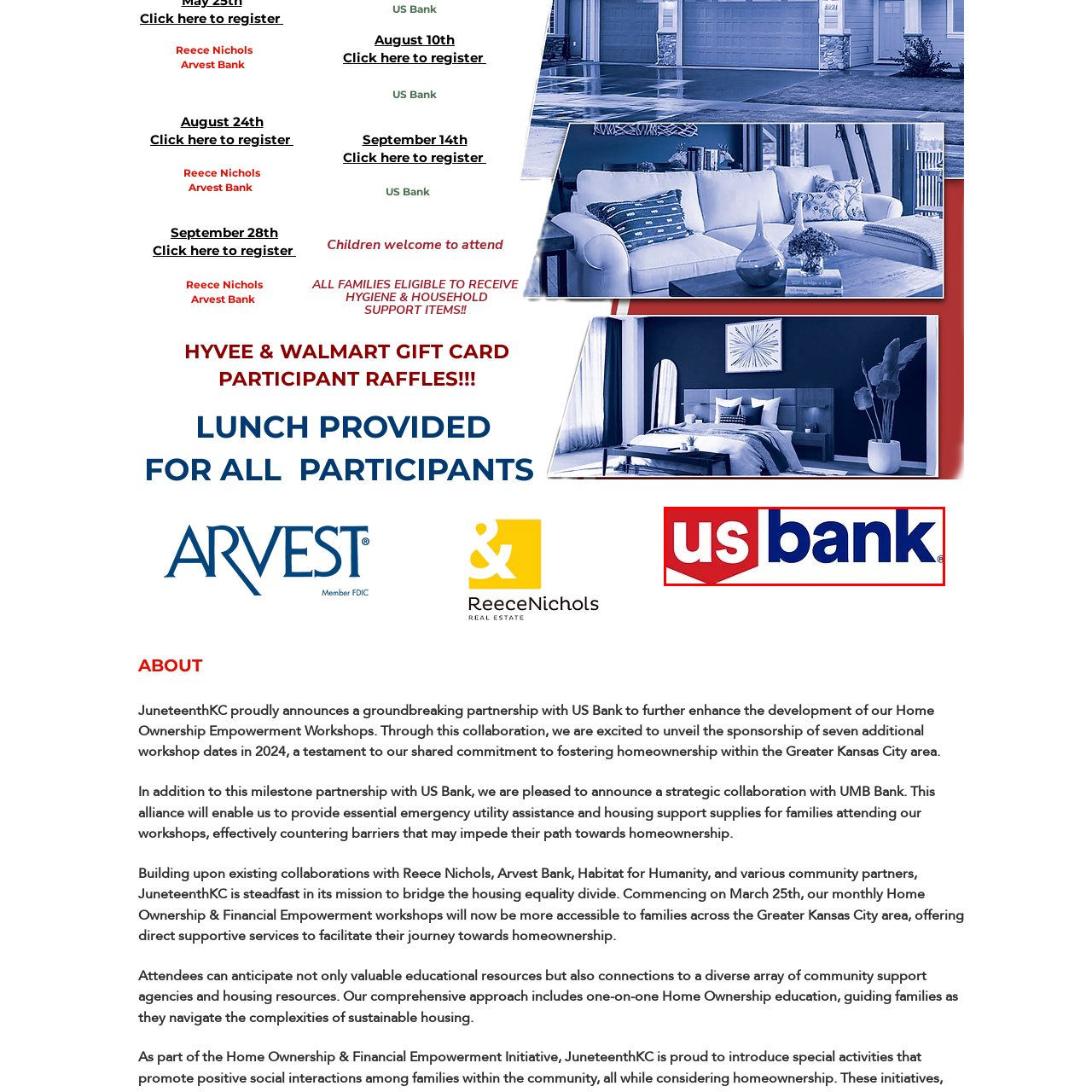Focus on the image confined within the red boundary and provide a single word or phrase in response to the question:
What is the purpose of US Bank's community partnerships?

financial empowerment and homeownership education